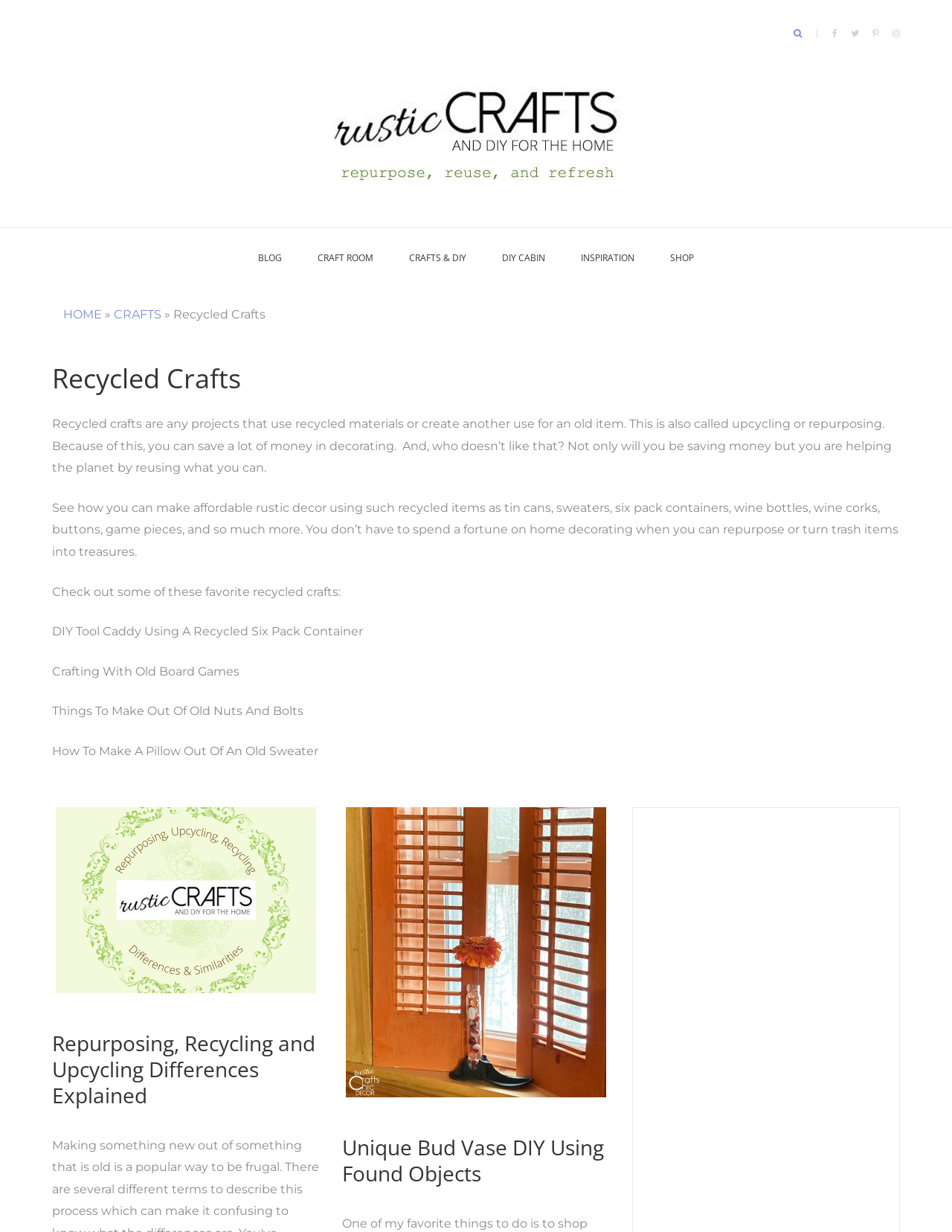Find and specify the bounding box coordinates that correspond to the clickable region for the instruction: "Read about repurposing and upcycling".

[0.055, 0.655, 0.336, 0.806]